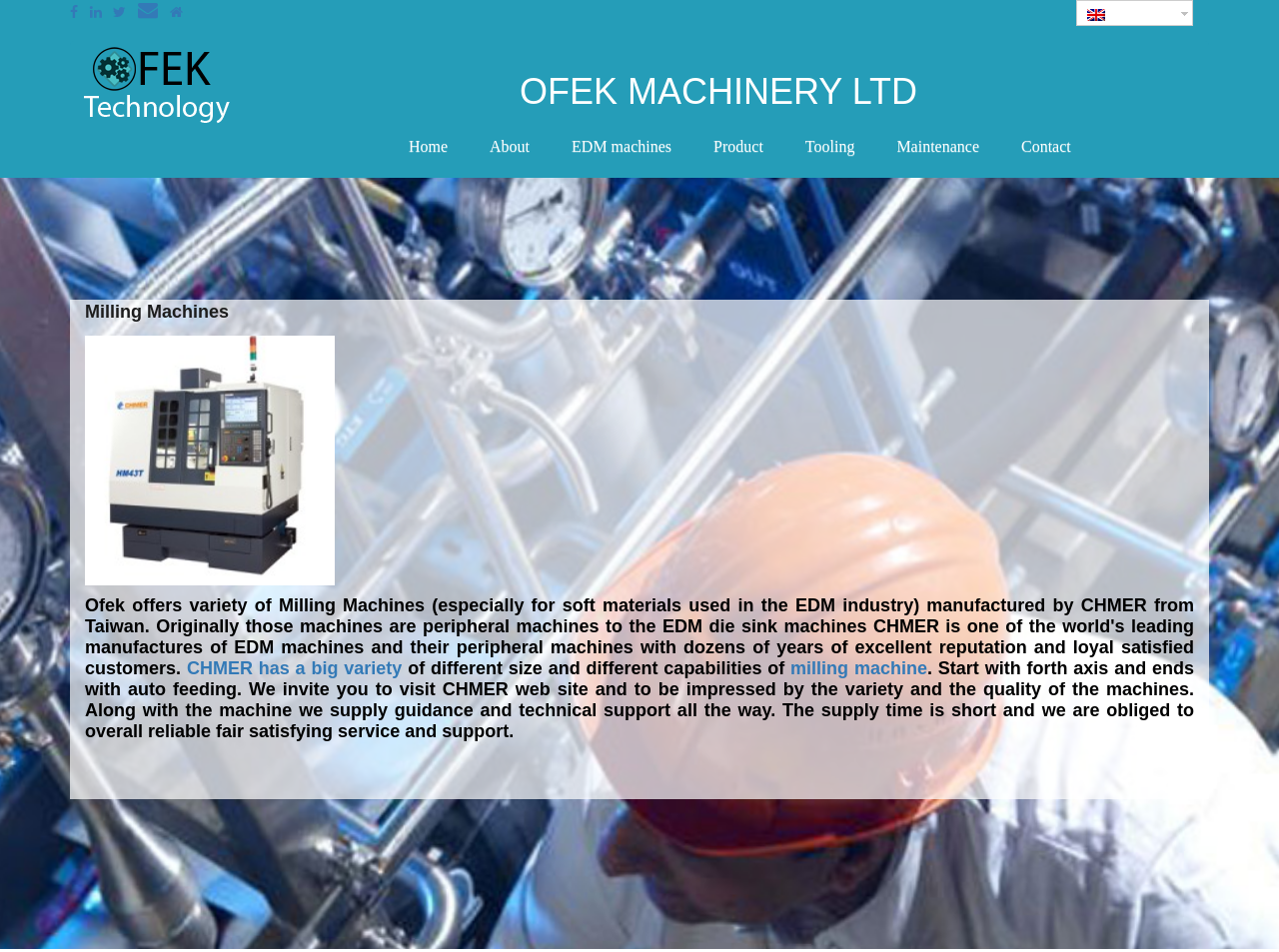Identify the bounding box coordinates of the specific part of the webpage to click to complete this instruction: "Contact the company".

[0.795, 0.138, 0.841, 0.17]